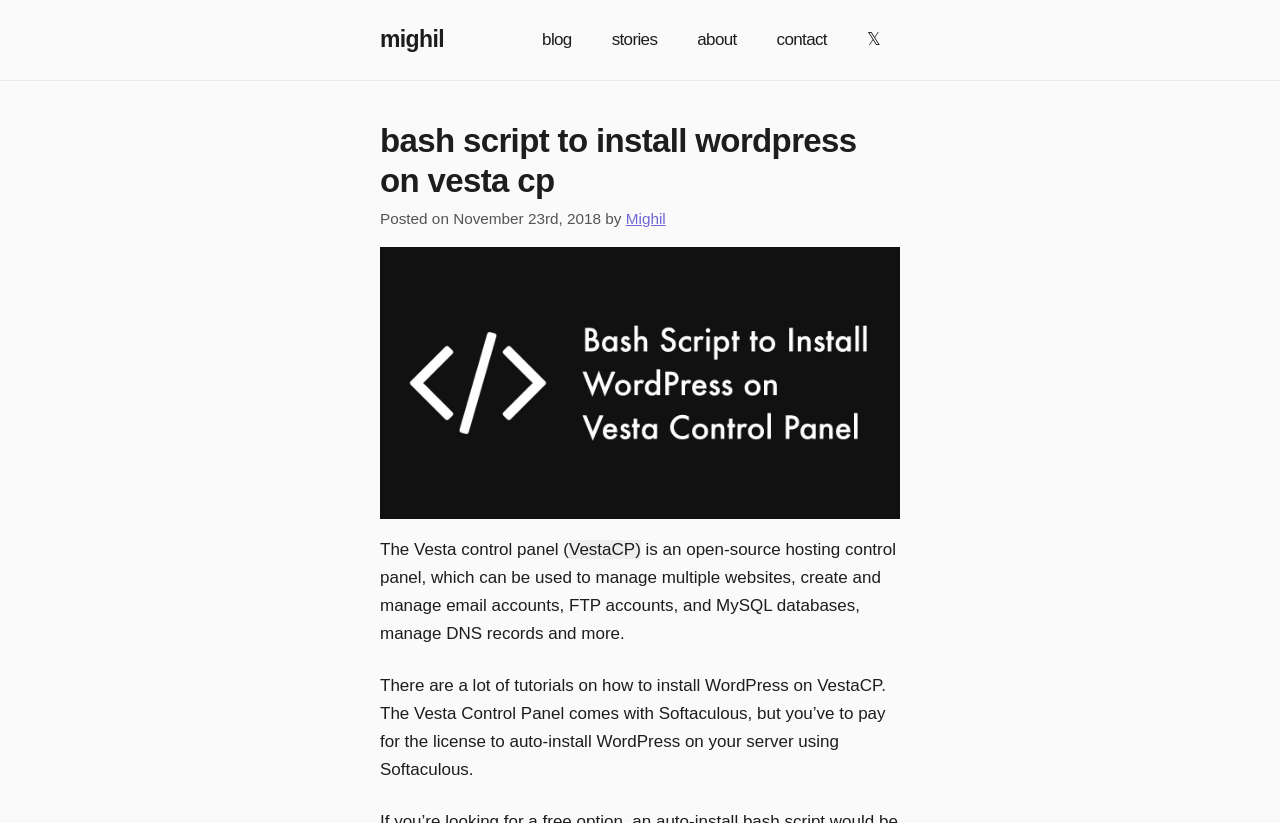Generate a detailed explanation of the webpage's features and information.

The webpage is about installing WordPress on VestaCP using a bash script. At the top, there is a banner with the site's name. Below the banner, there is a navigation menu with five links: "blog", "stories", "about", "contact", and a mysterious symbol "𝕏". 

To the right of the navigation menu, there is a header section with a heading that reads "Bash Script to Install WordPress on Vesta CP". Below the heading, there is a line of text indicating the post's date and author, "Posted on November 23rd, 2018 by Mighil". 

Next to the author's name, there is an image related to the topic. Below the image, there is a block of text that explains what VestaCP is, an open-source hosting control panel that can be used to manage multiple websites, create and manage email accounts, FTP accounts, and MySQL databases, manage DNS records, and more. 

Further down, there is another block of text that discusses the difficulties of installing WordPress on VestaCP, mentioning that while VestaCP comes with Softaculous, a license is required to auto-install WordPress using Softaculous.